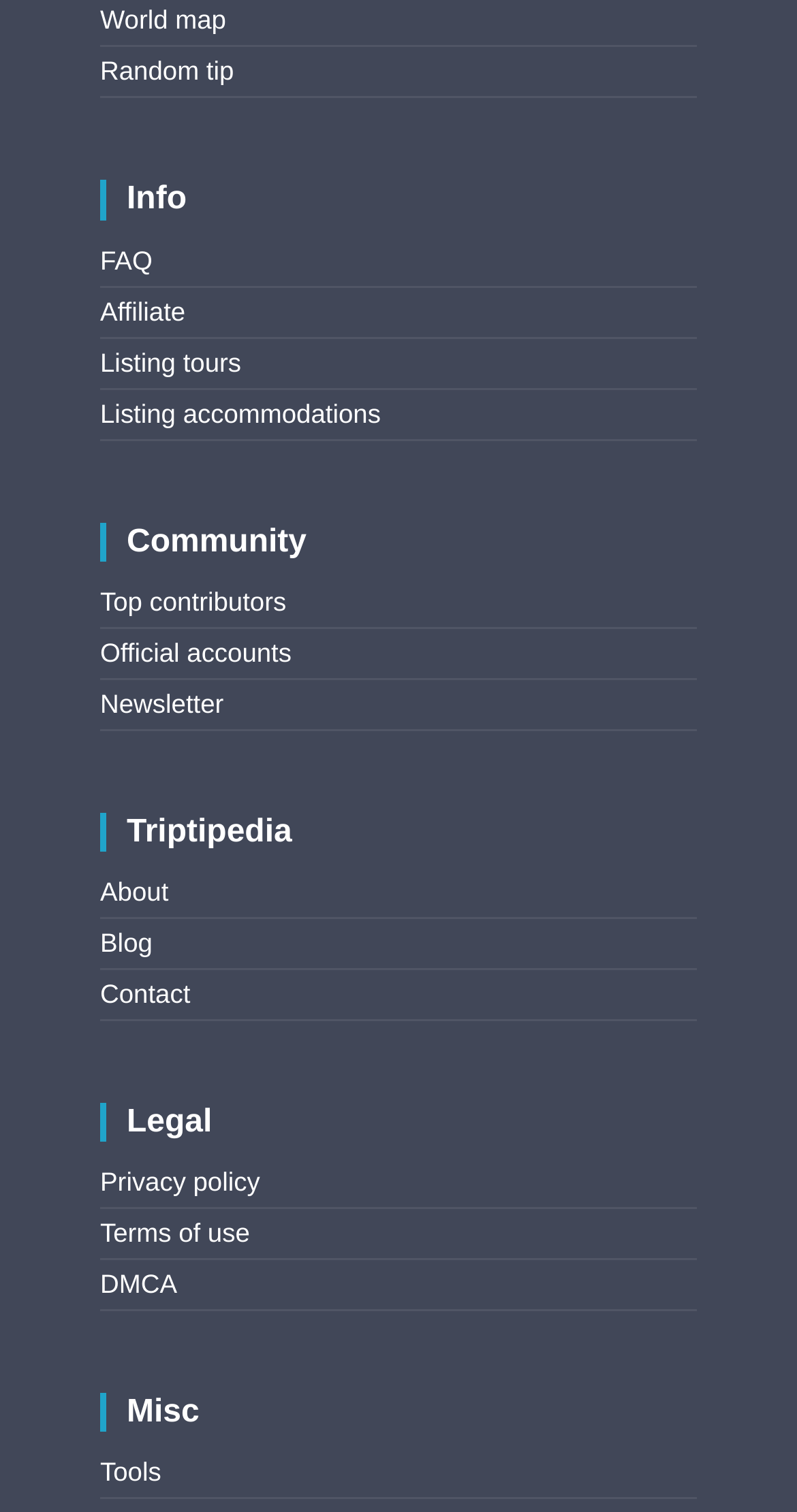Determine the bounding box coordinates of the section to be clicked to follow the instruction: "Explore FAQs". The coordinates should be given as four float numbers between 0 and 1, formatted as [left, top, right, bottom].

[0.126, 0.162, 0.191, 0.182]